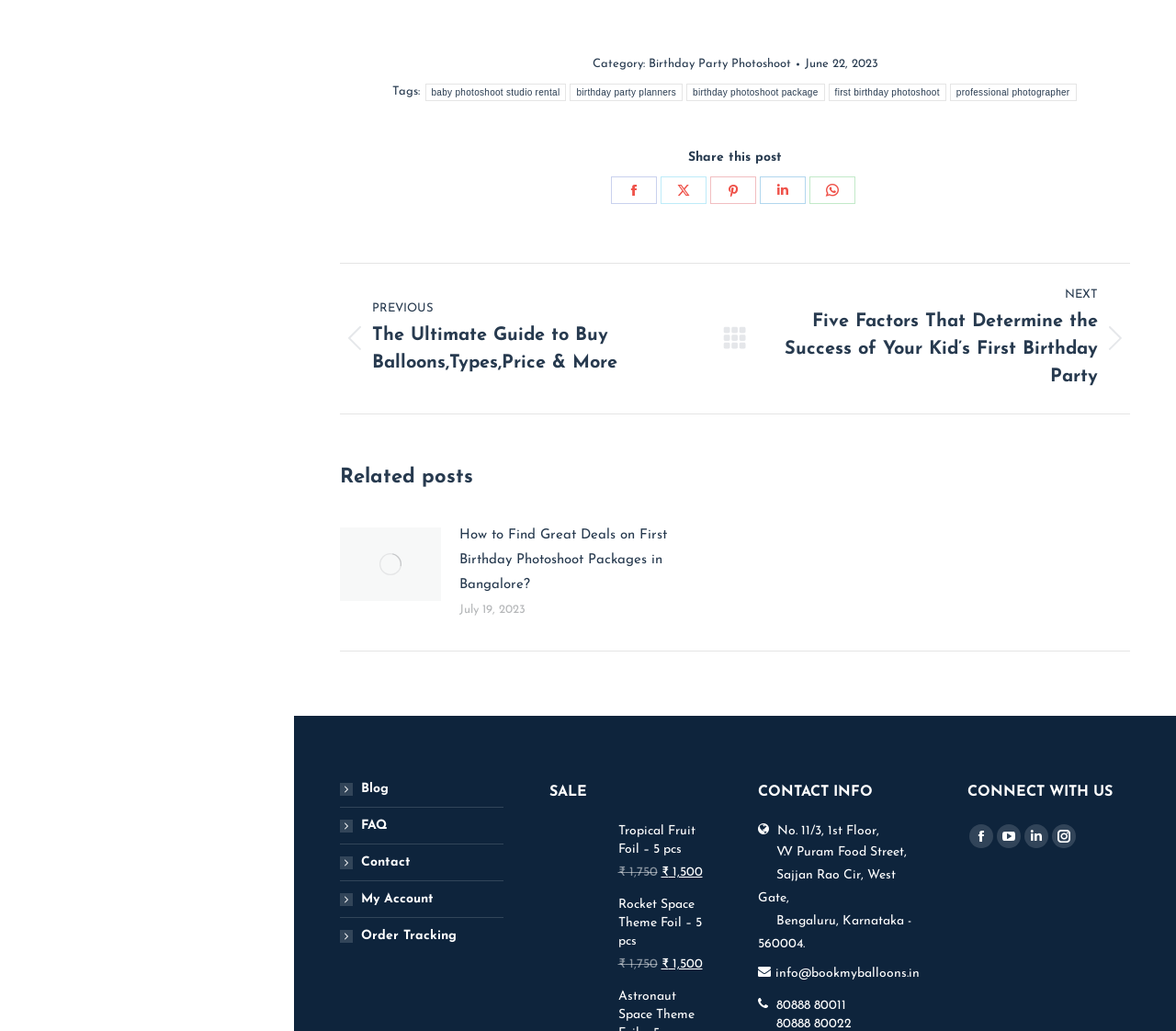Please specify the bounding box coordinates of the element that should be clicked to execute the given instruction: 'Share this post on Facebook'. Ensure the coordinates are four float numbers between 0 and 1, expressed as [left, top, right, bottom].

[0.52, 0.171, 0.559, 0.197]